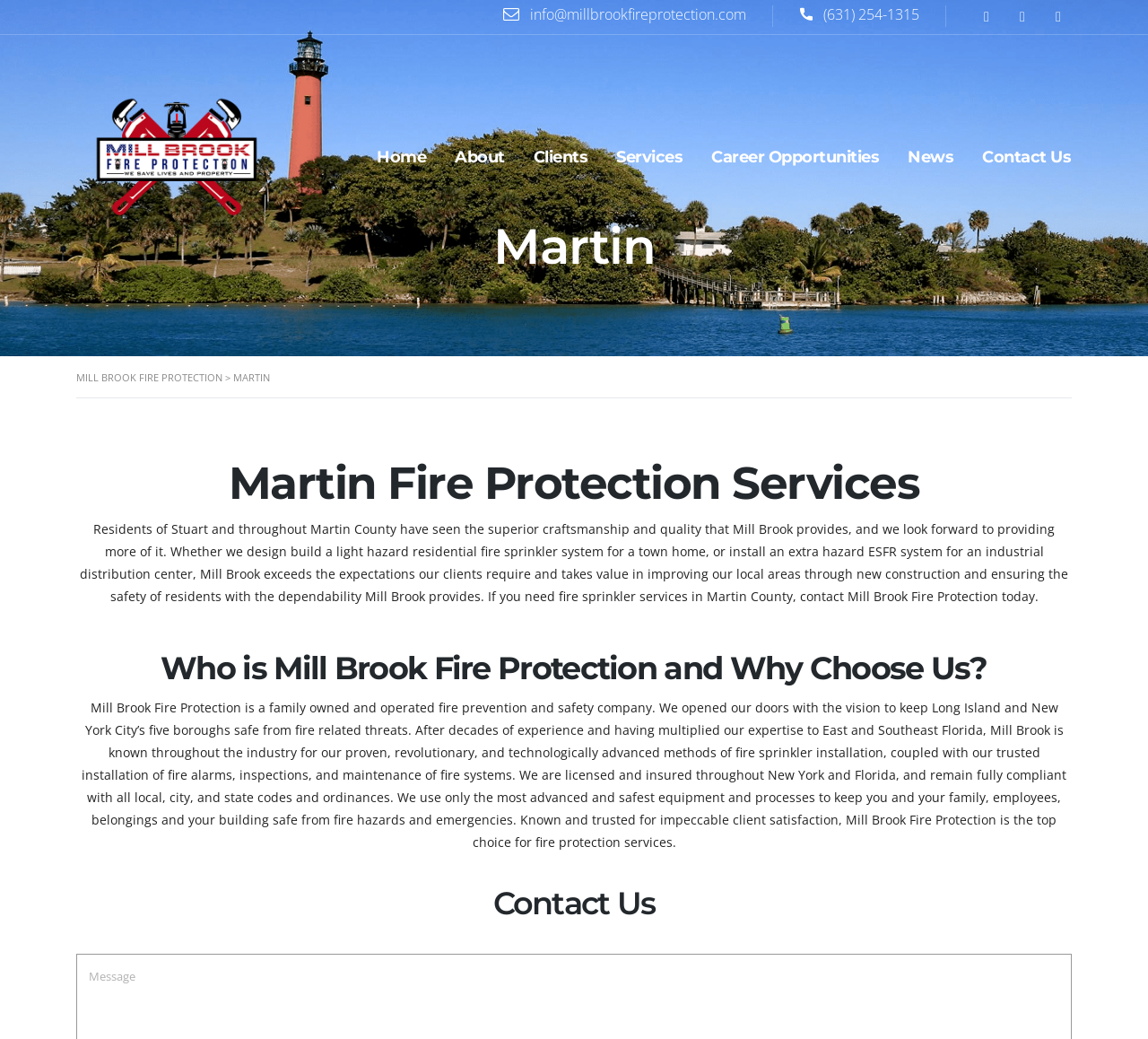Determine the bounding box coordinates of the region I should click to achieve the following instruction: "Click the 'Home' link". Ensure the bounding box coordinates are four float numbers between 0 and 1, i.e., [left, top, right, bottom].

[0.316, 0.131, 0.384, 0.171]